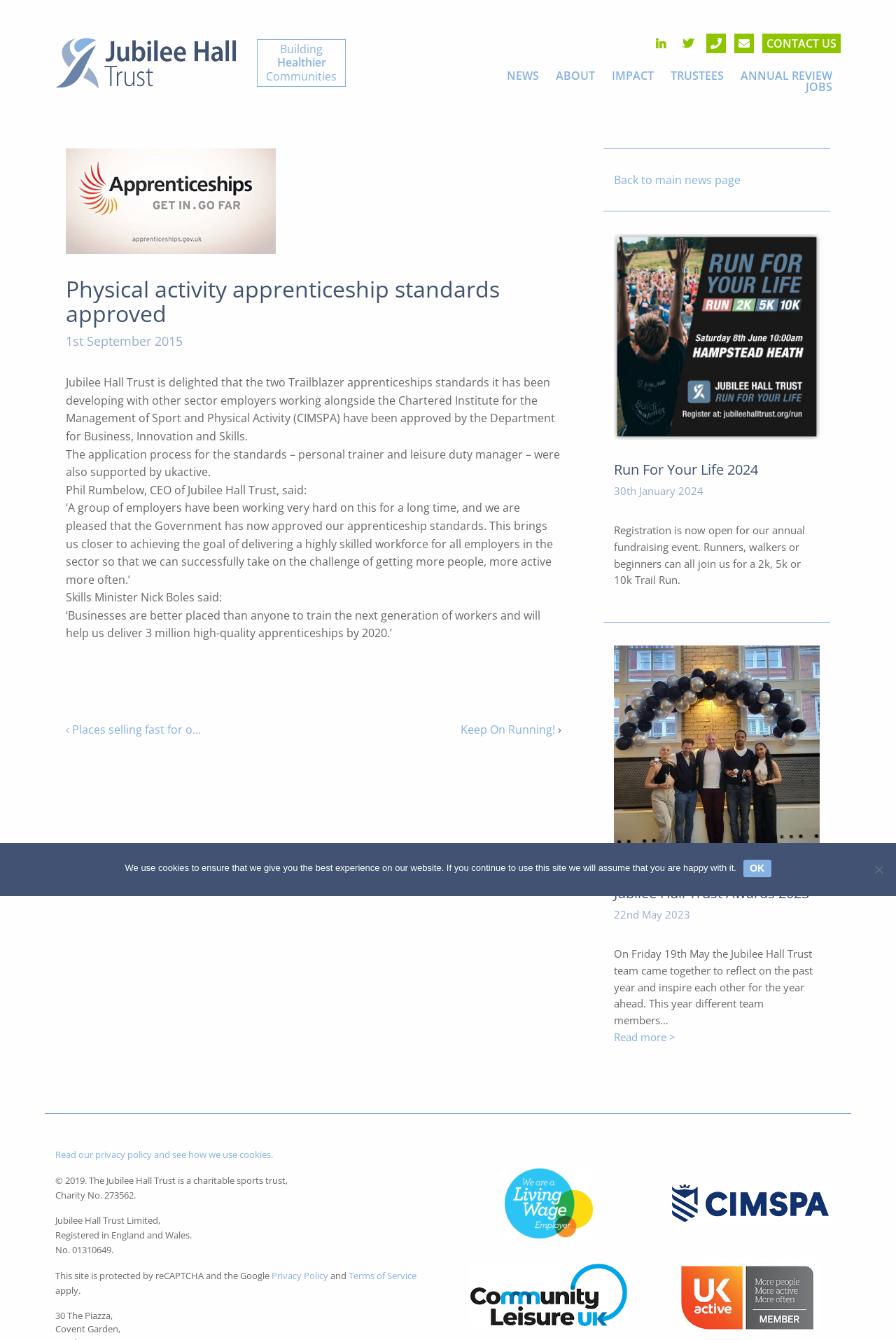Bounding box coordinates are specified in the format (top-left x, top-left y, bottom-right x, bottom-right y). All values are floating point numbers bounded between 0 and 1. Please provide the bounding box coordinate of the region this sentence describes: Run For Your Life 2024

[0.685, 0.343, 0.846, 0.357]